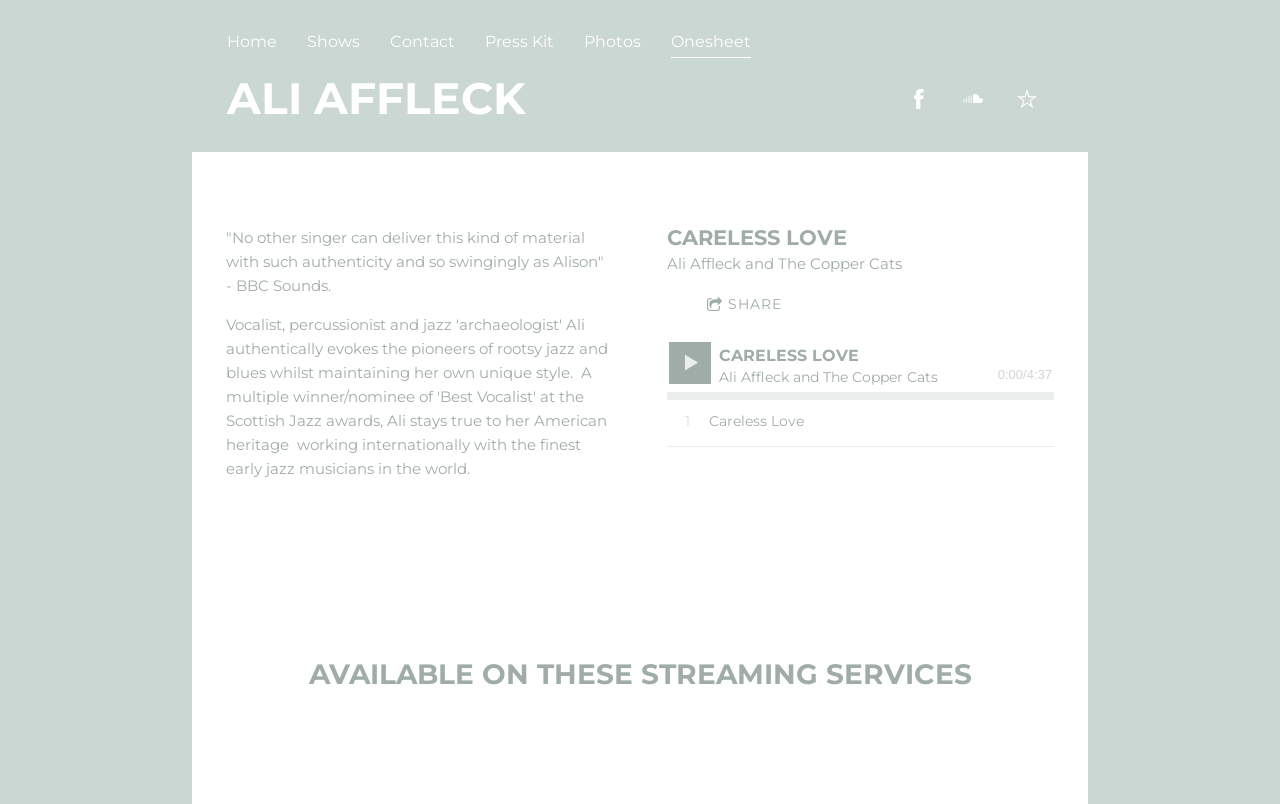How many social media links are present?
Using the image as a reference, answer with just one word or a short phrase.

3